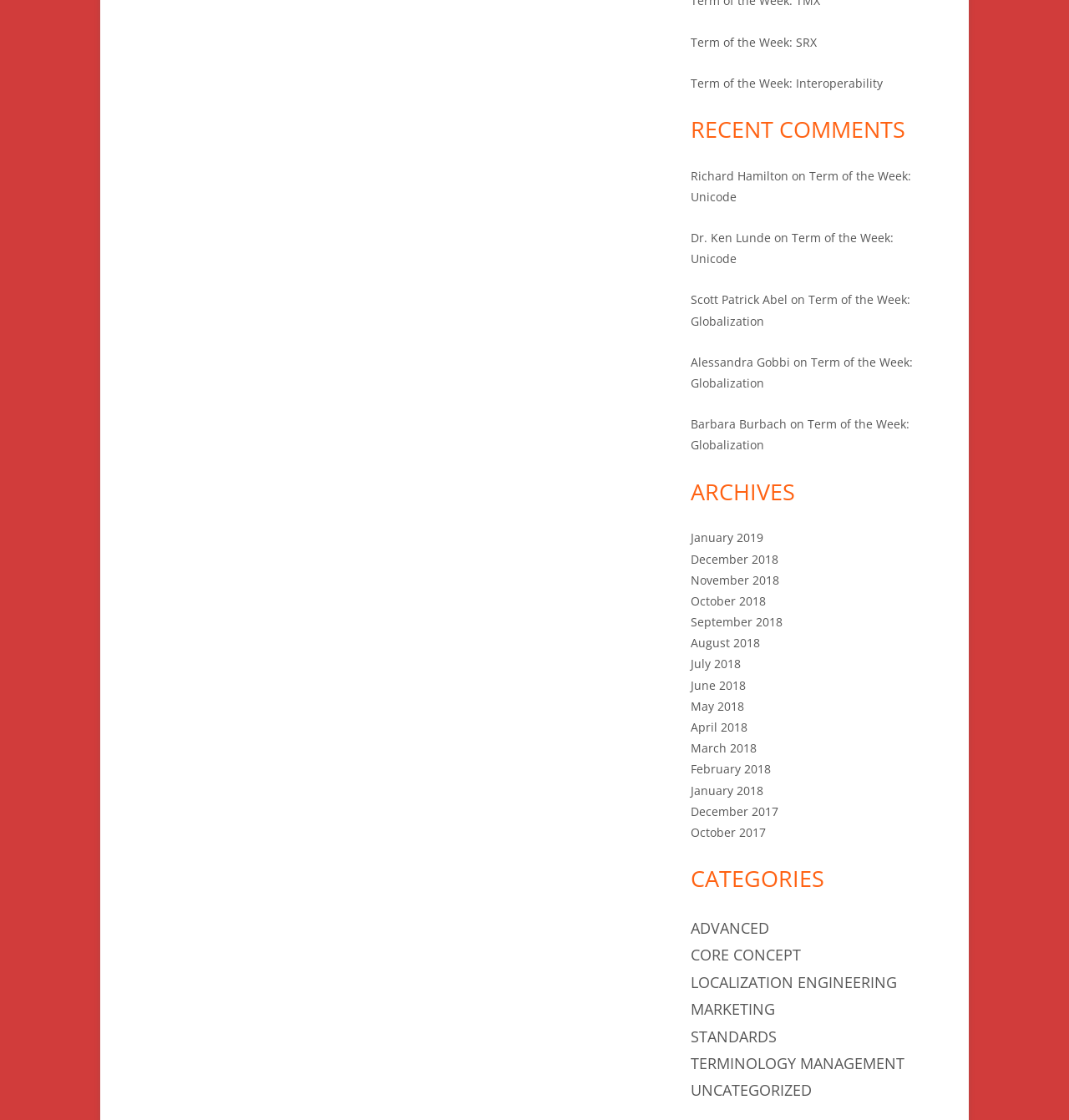How many terms of the week are listed?
Please describe in detail the information shown in the image to answer the question.

I counted the number of 'Term of the Week' links on the webpage, which are 'SRX', 'Interoperability', 'Unicode', 'Globalization', and 'Globalization' again. There are 5 in total.